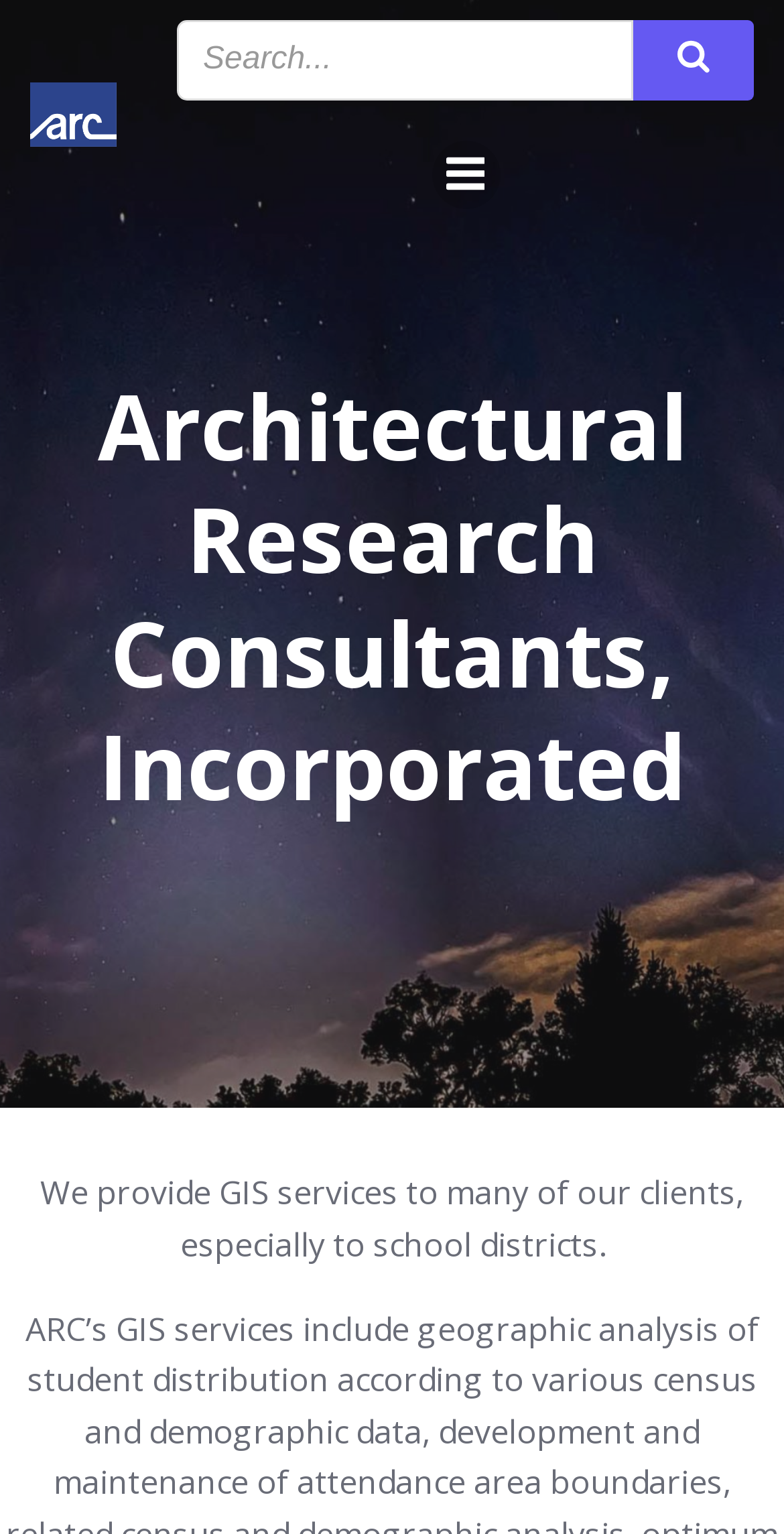What is the purpose of the textbox?
Based on the screenshot, provide a one-word or short-phrase response.

Search